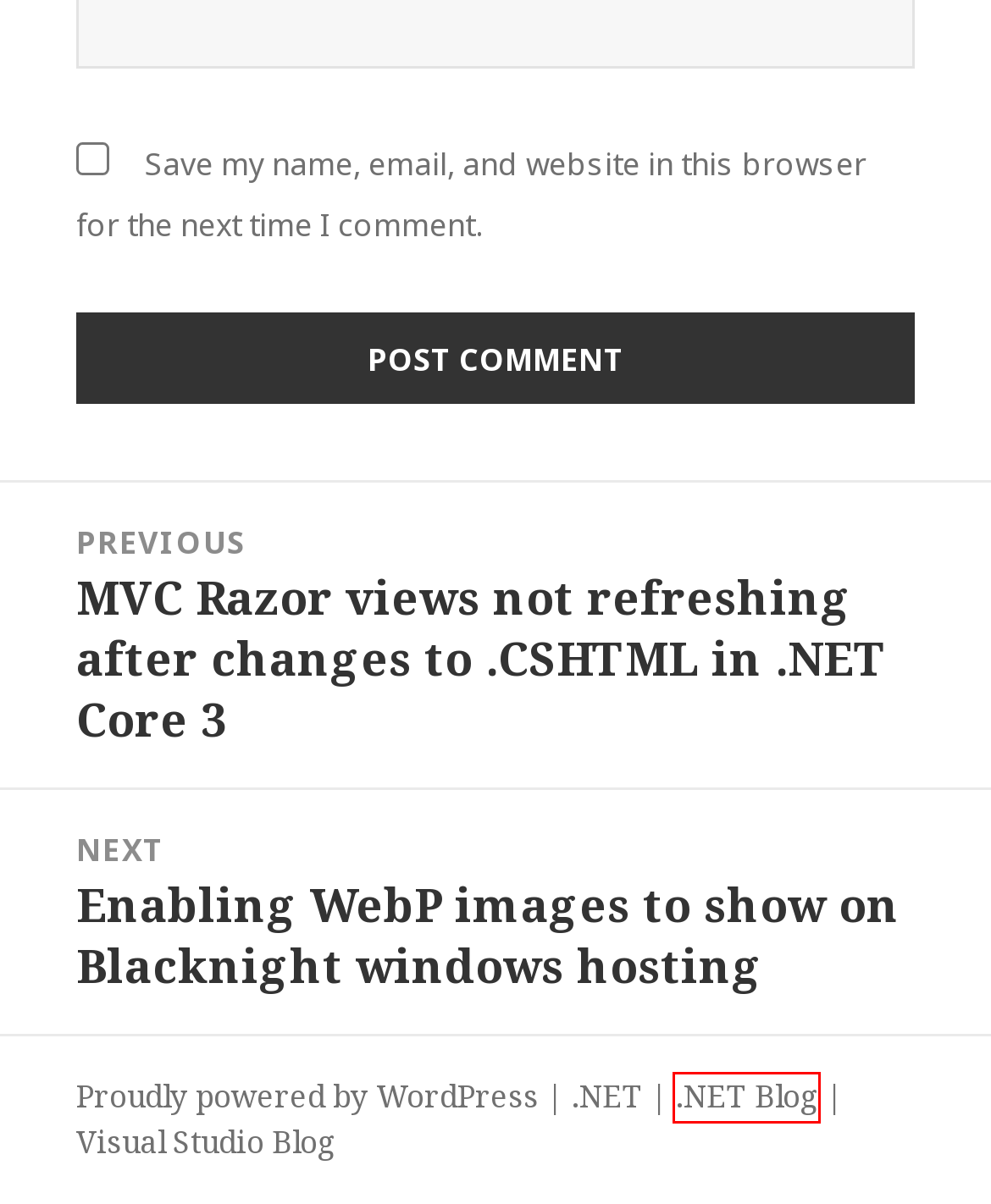Assess the screenshot of a webpage with a red bounding box and determine which webpage description most accurately matches the new page after clicking the element within the red box. Here are the options:
A. Blog Tool, Publishing Platform, and CMS – WordPress.org
B. .NET Blog
C. Visual Studio Blog
D. MVC Razor views not refreshing after changes to .CSHTML in .NET Core 3
E. Visual Studio adds 'What's New?' page to showcase new features after an upgrade
F. Using Visual Studio Task List window to view todo items - todo visual studio
G. How to show query window on startup in SQL Server Management Studio
H. Running multiple projects in Visual Studio at once

B